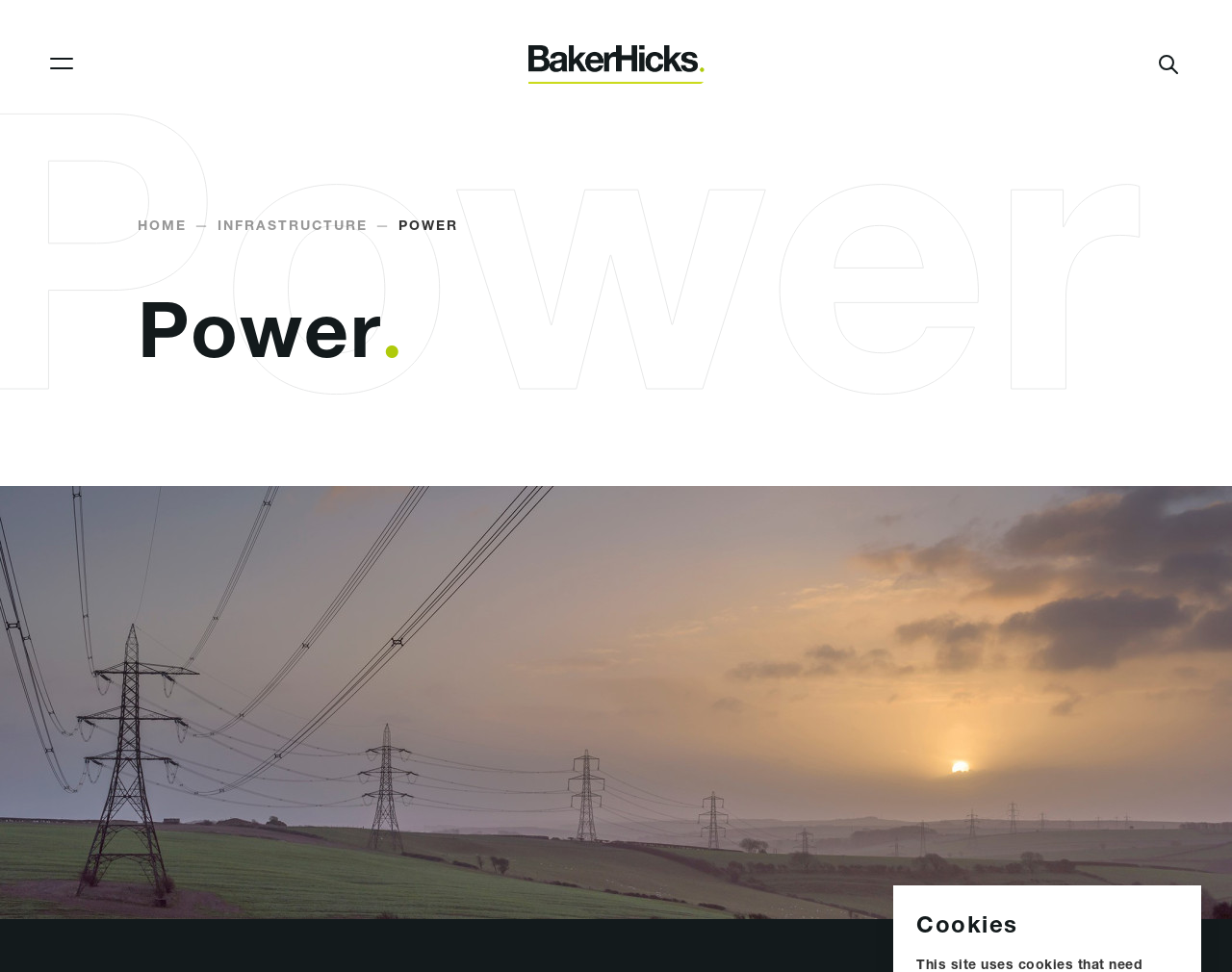What is the search box placeholder text?
Please answer the question with as much detail as possible using the screenshot.

The search box is located at the top right of the webpage, and the placeholder text is 'Type to search'.